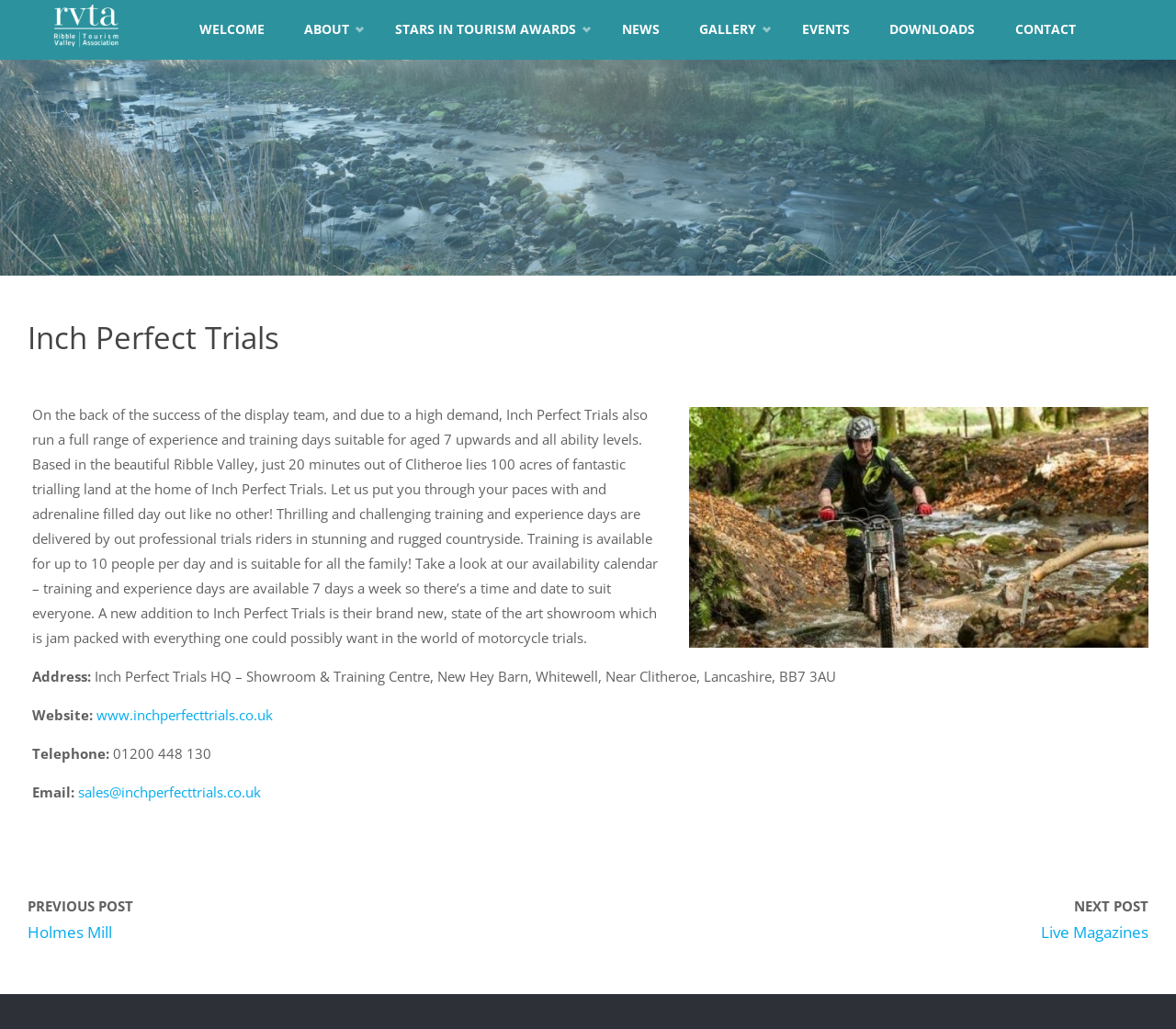What is the name of the tourism association?
Please answer the question with as much detail and depth as you can.

I found the answer by looking at the image element with the text 'Ribble Valley Tourism Association' and the link element with the same text, which suggests that it is the name of the tourism association.